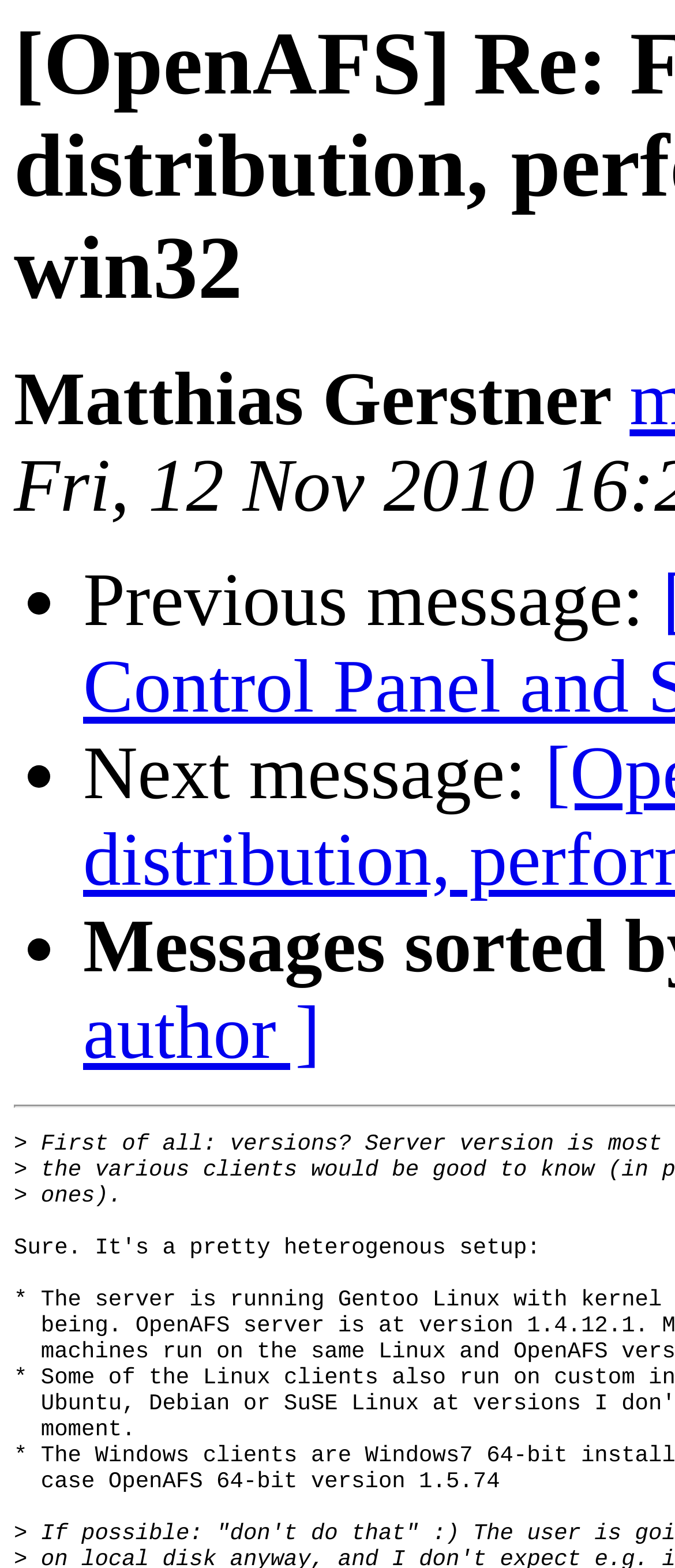What is the main heading of this webpage? Please extract and provide it.

[OpenAFS] Re: Fair bandwidth distribution, performance of OpenAFS on win32